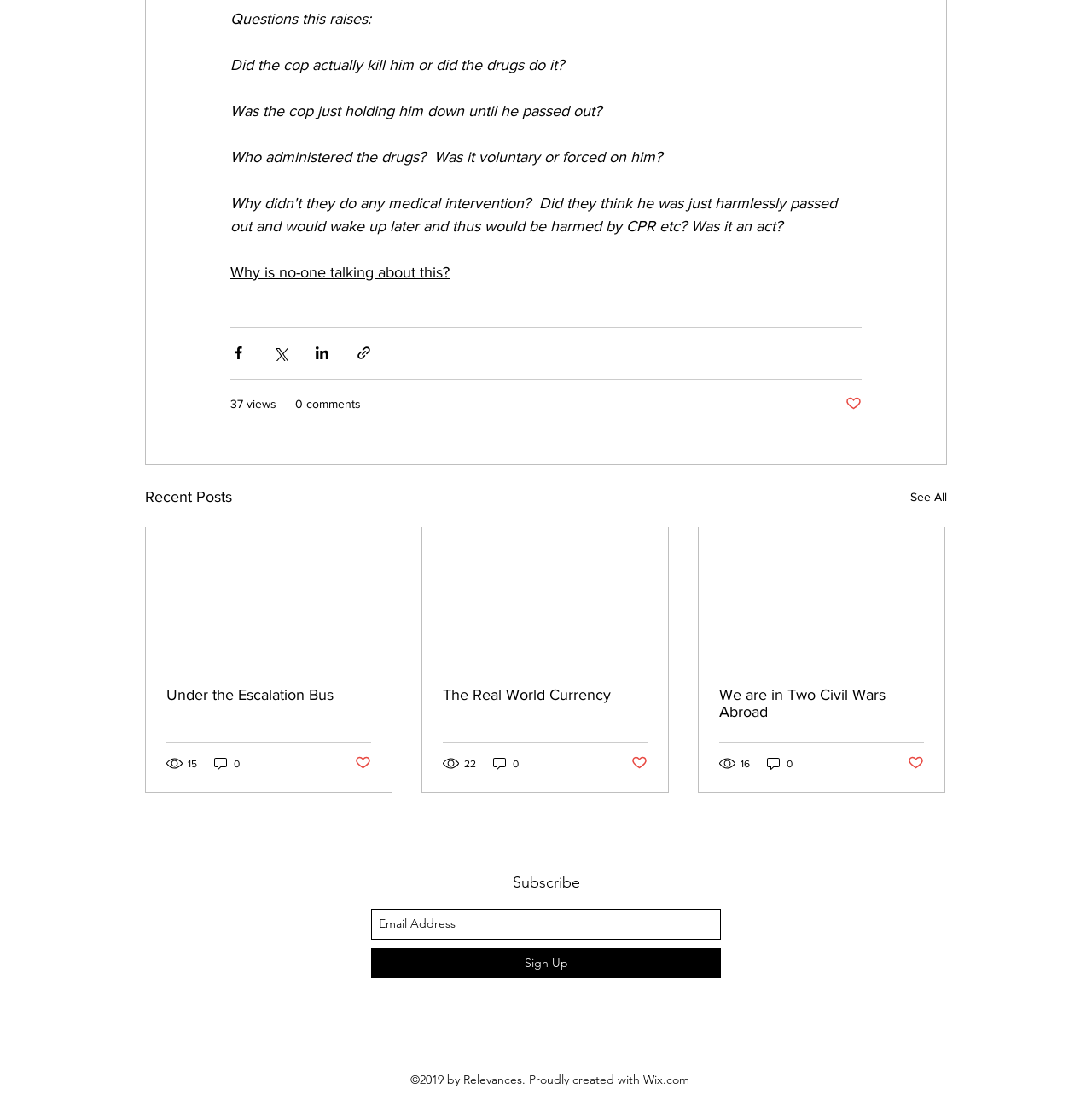Identify the bounding box coordinates of the section to be clicked to complete the task described by the following instruction: "Subscribe to the newsletter". The coordinates should be four float numbers between 0 and 1, formatted as [left, top, right, bottom].

[0.34, 0.848, 0.66, 0.875]